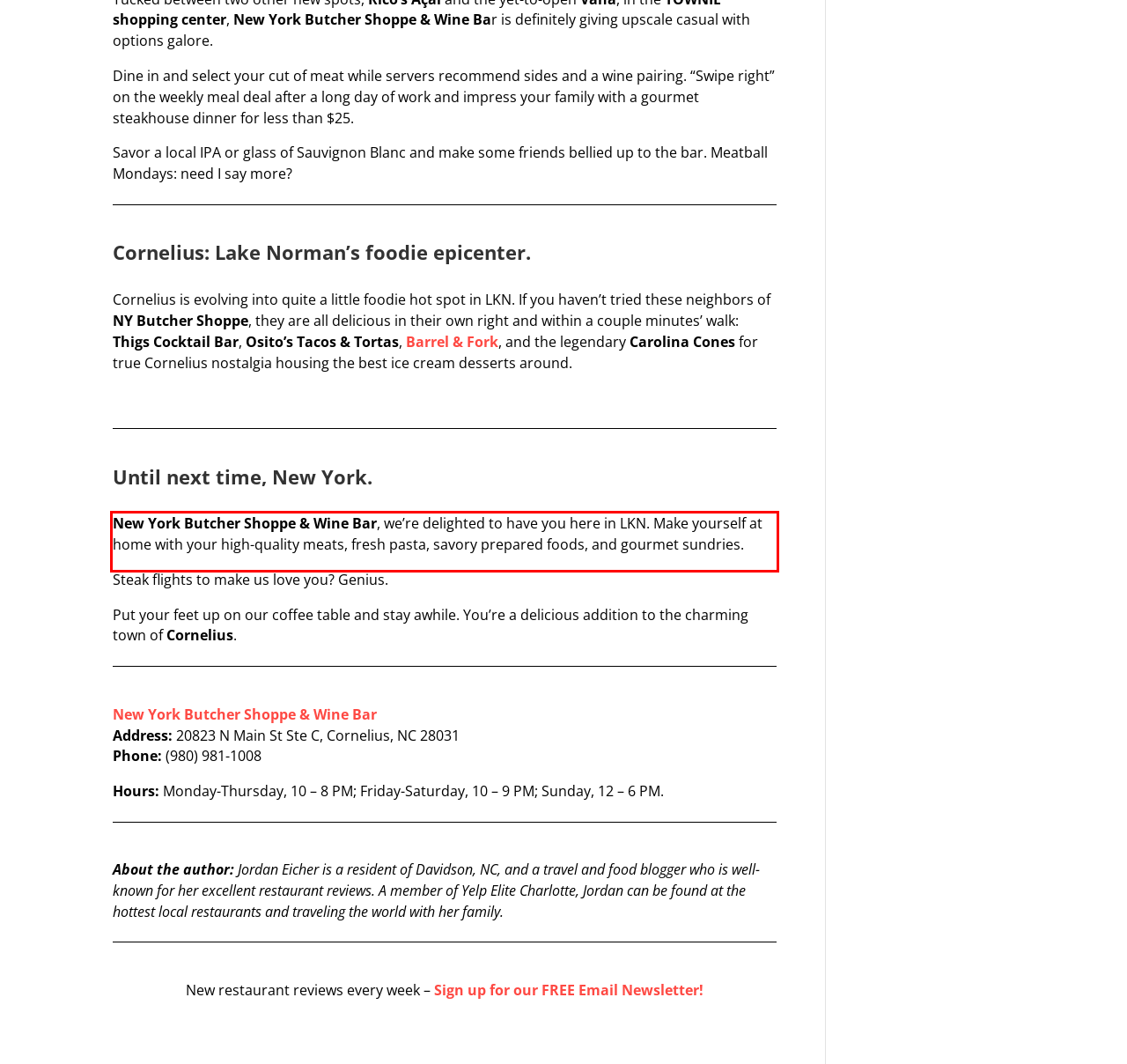Please examine the webpage screenshot containing a red bounding box and use OCR to recognize and output the text inside the red bounding box.

New York Butcher Shoppe & Wine Bar, we’re delighted to have you here in LKN. Make yourself at home with your high-quality meats, fresh pasta, savory prepared foods, and gourmet sundries.